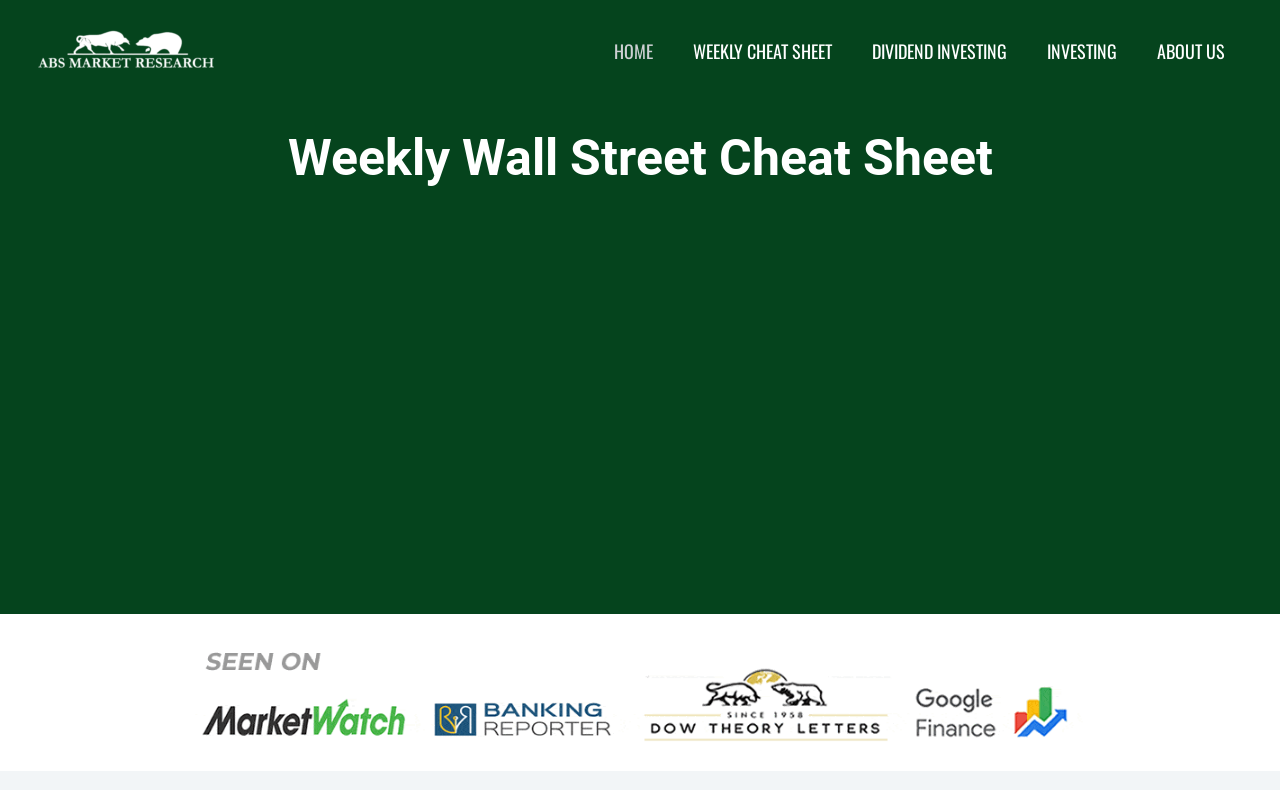Can you specify the bounding box coordinates for the region that should be clicked to fulfill this instruction: "Click on the AlphaBetaStock.com link".

[0.027, 0.052, 0.17, 0.074]